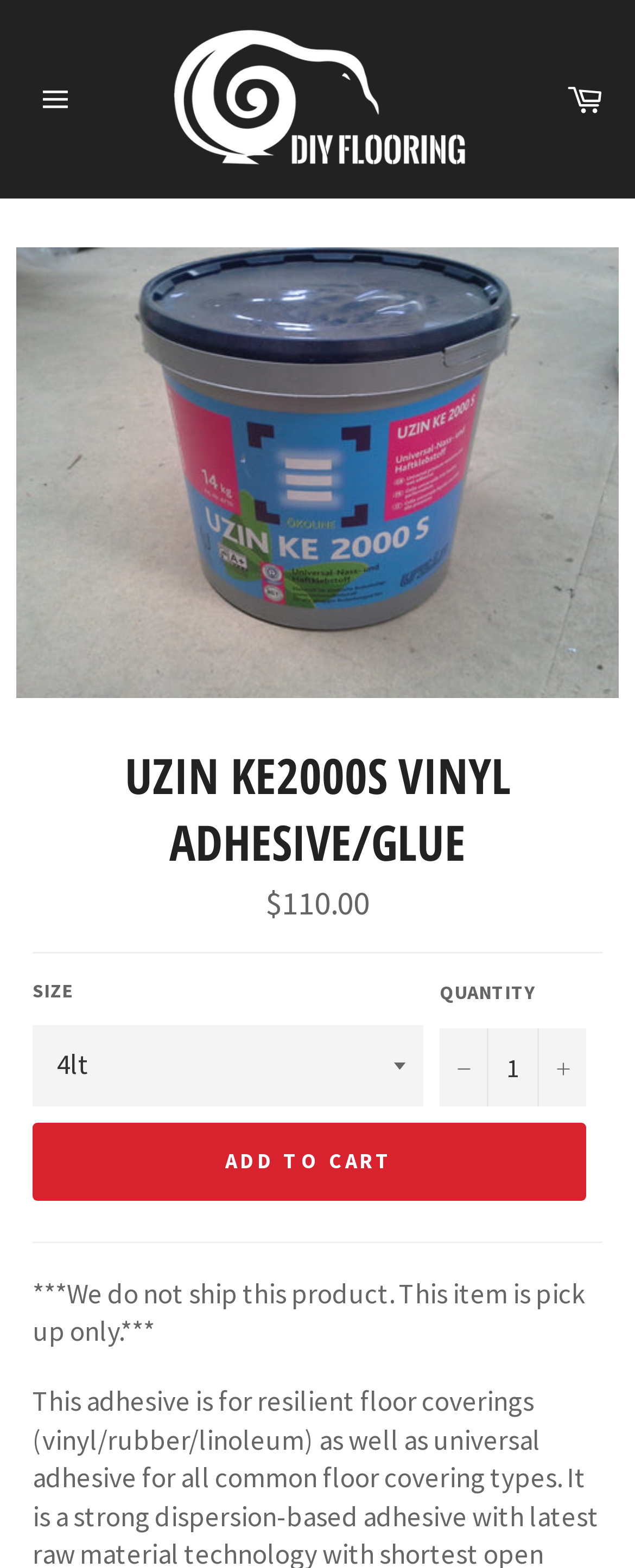Give a concise answer using one word or a phrase to the following question:
What is the purpose of the Uzin KE2000s Vinyl Adhesive/Glue?

for resilient floor coverings